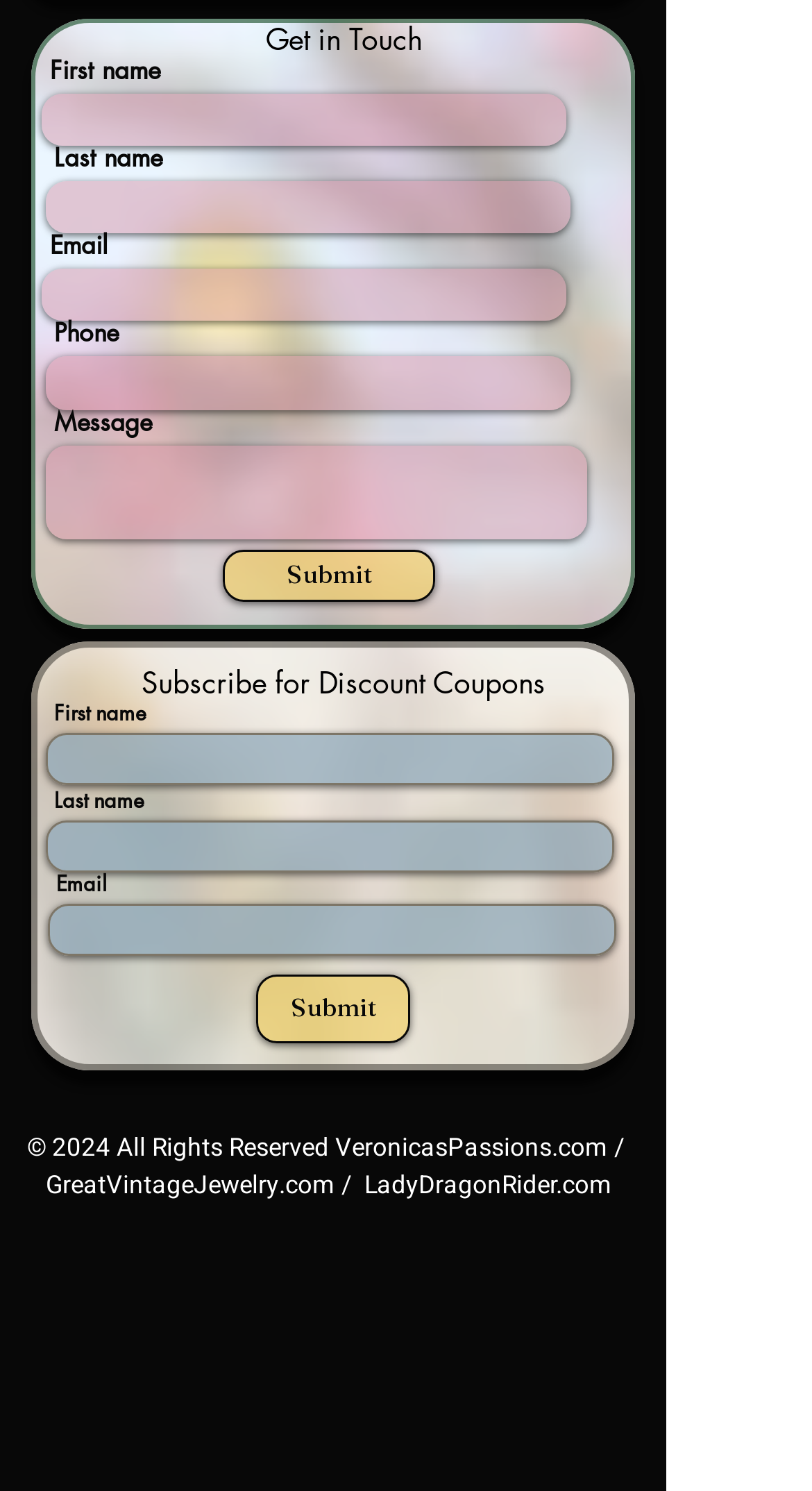With reference to the image, please provide a detailed answer to the following question: How many forms are there on this webpage?

There are two forms on this webpage, one under the 'Get in Touch' heading and another under the 'Subscribe for Discount Coupons' heading, both containing input fields for first name, last name, email, and phone number, as well as a submit button.